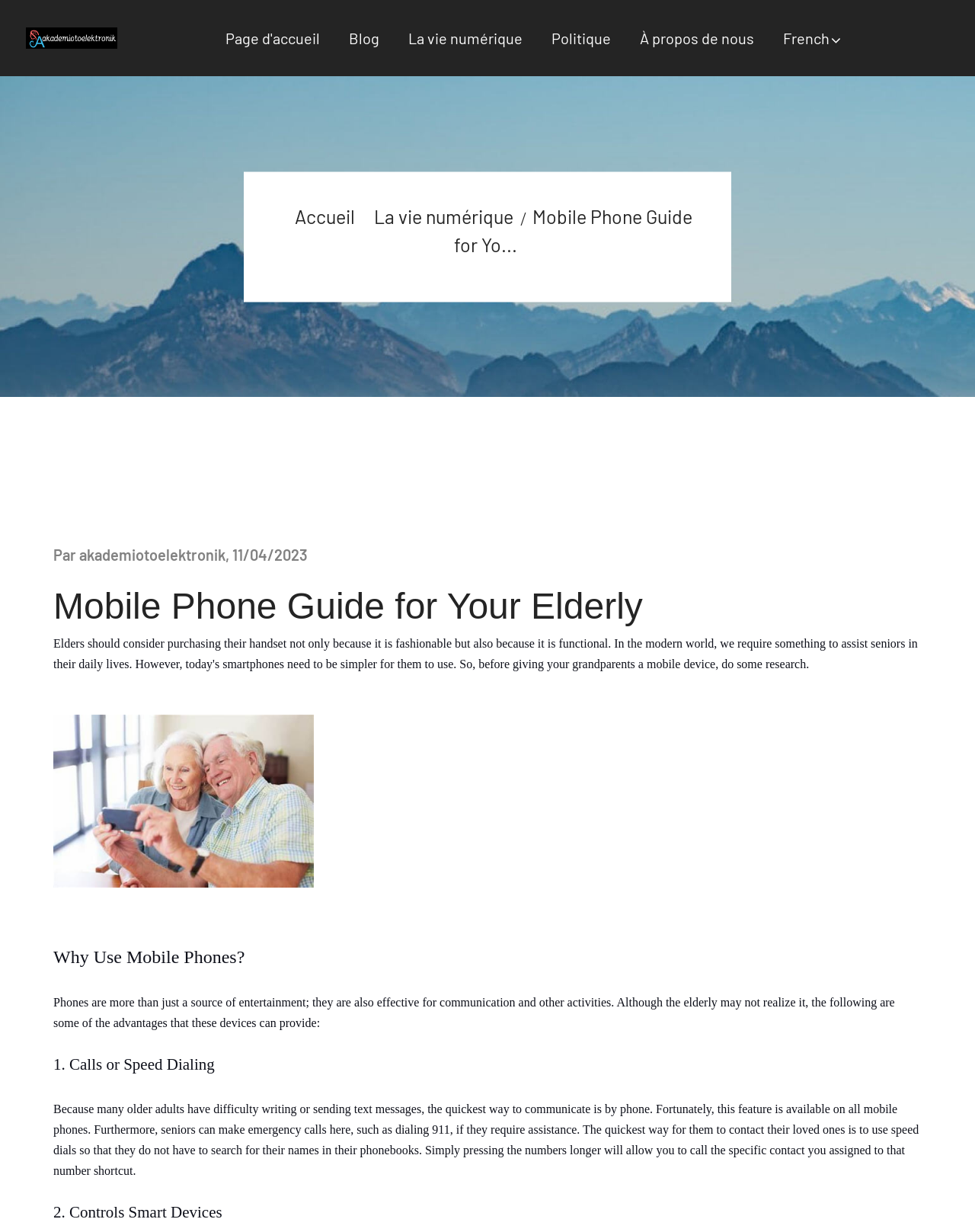Identify the bounding box coordinates for the UI element described as: "French".

[0.803, 0.024, 0.851, 0.038]